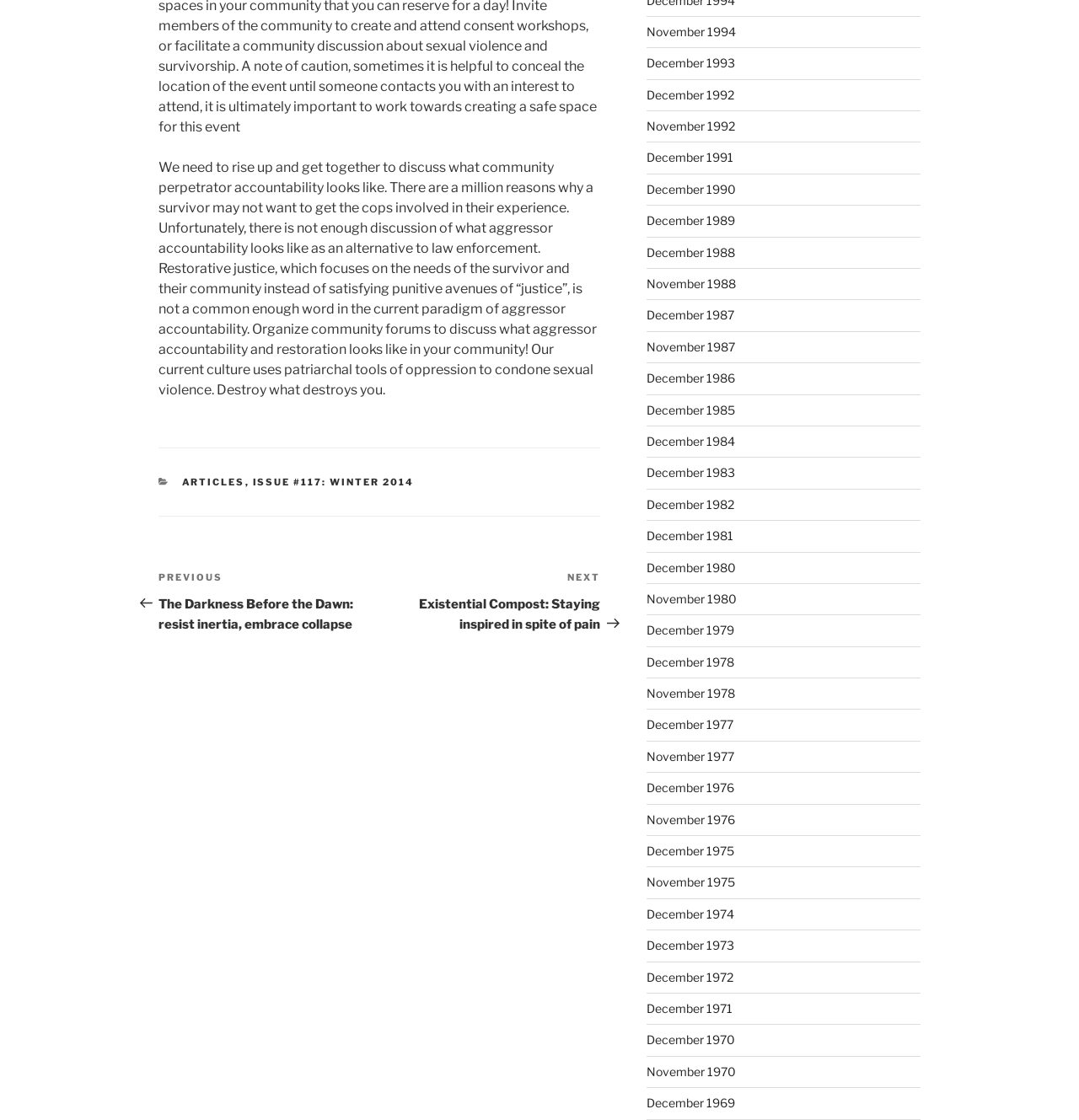What is the main topic of the webpage?
Use the image to give a comprehensive and detailed response to the question.

The main topic of the webpage is community perpetrator accountability, which is evident from the long paragraph of text at the top of the page that discusses the importance of holding aggressors accountable in a community setting.